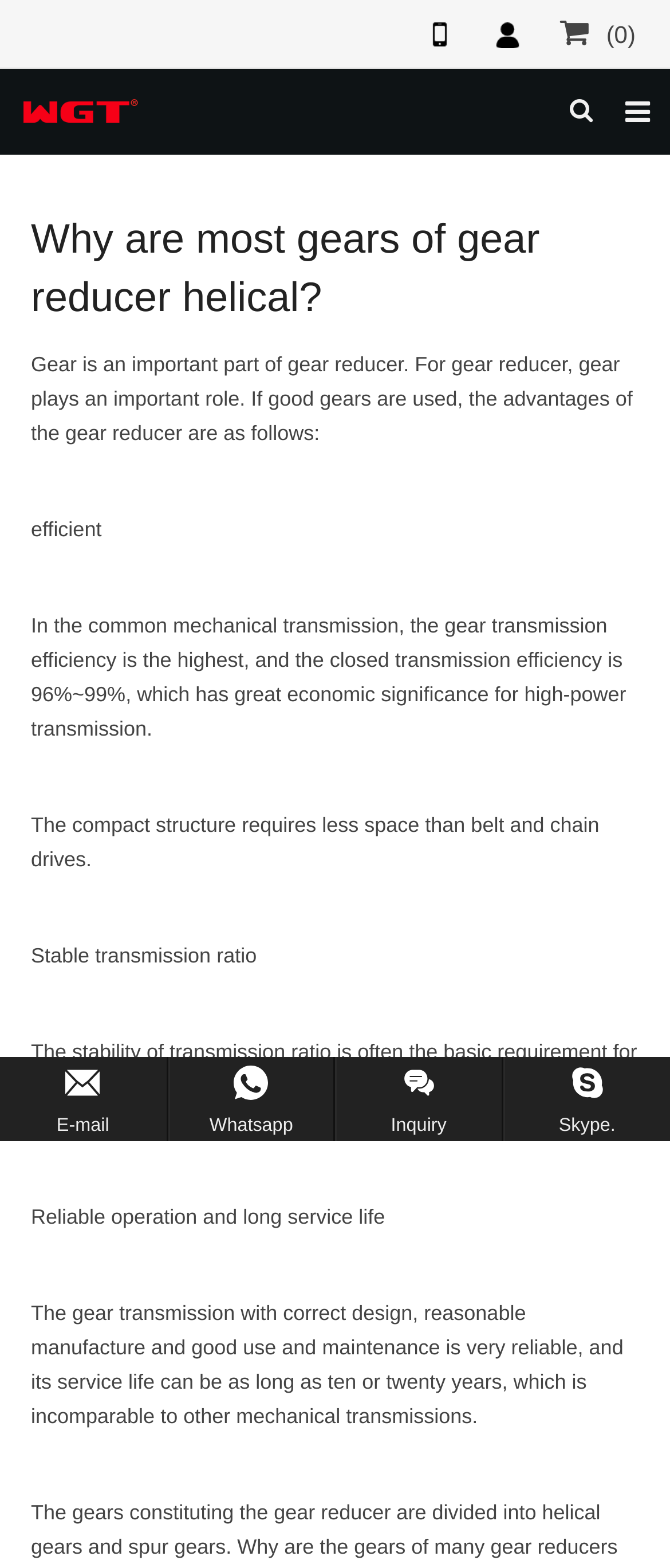Please give a one-word or short phrase response to the following question: 
What is the call-to-action at the bottom of the webpage?

Inquiry Us Now!